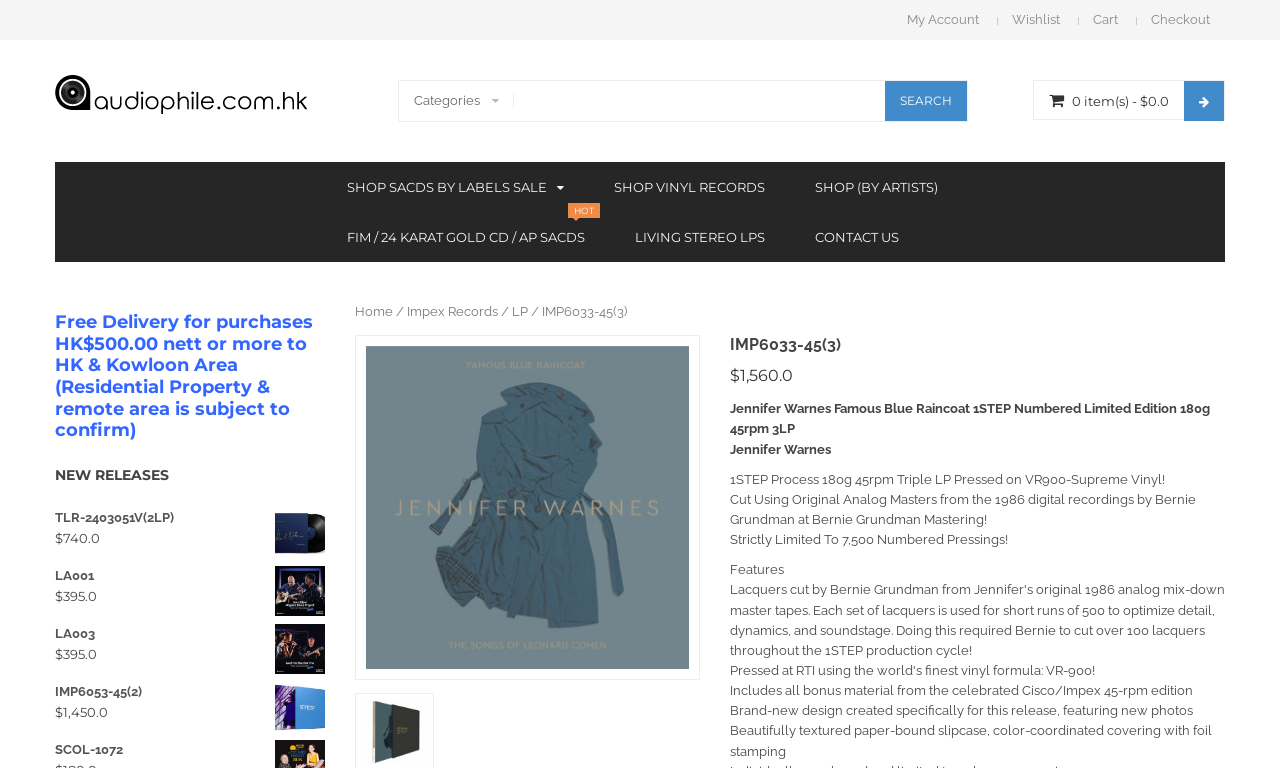Pinpoint the bounding box coordinates of the clickable element to carry out the following instruction: "View product details."

[0.57, 0.437, 0.957, 0.462]